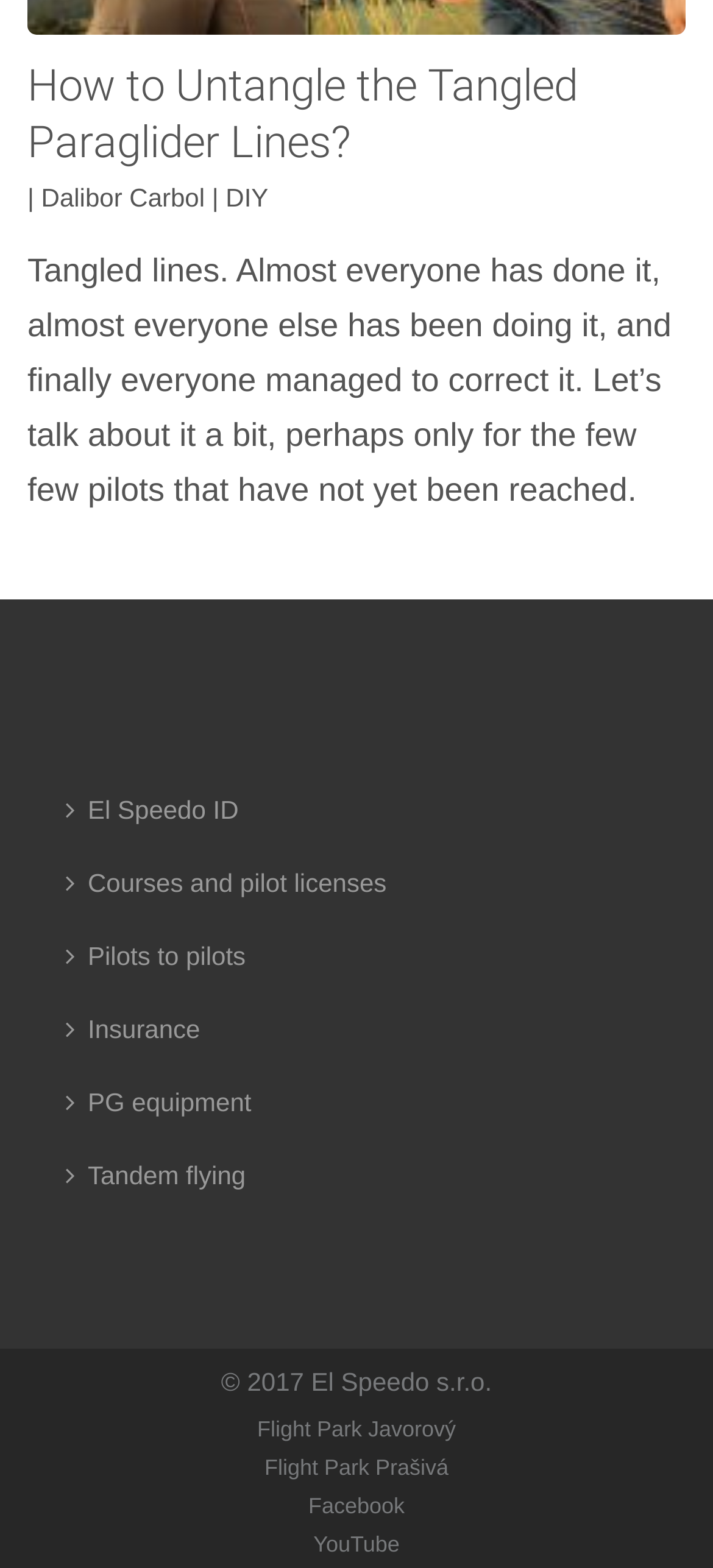Please pinpoint the bounding box coordinates for the region I should click to adhere to this instruction: "Visit the Facebook page".

[0.0, 0.951, 1.0, 0.969]